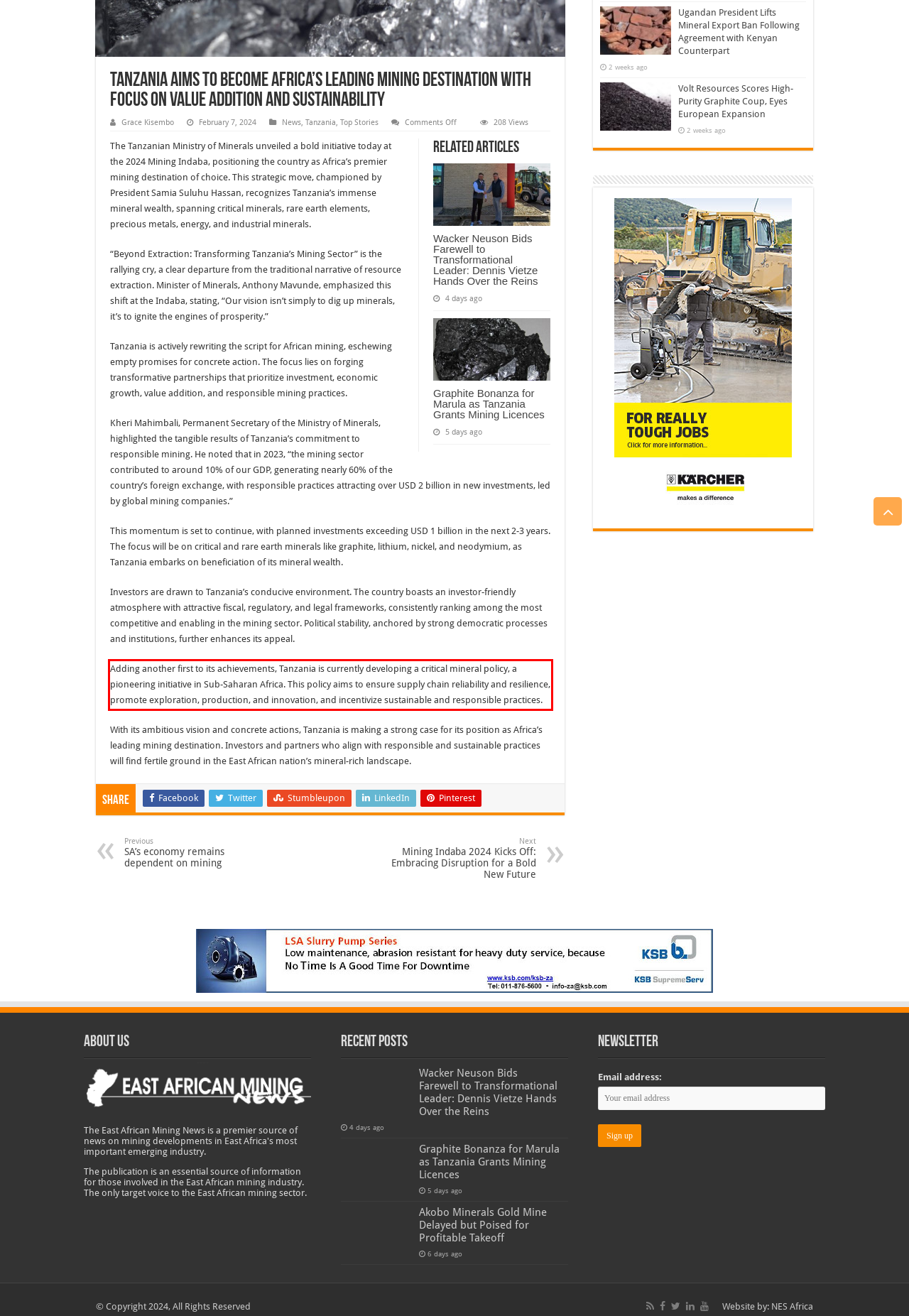Please recognize and transcribe the text located inside the red bounding box in the webpage image.

Adding another first to its achievements, Tanzania is currently developing a critical mineral policy, a pioneering initiative in Sub-Saharan Africa. This policy aims to ensure supply chain reliability and resilience, promote exploration, production, and innovation, and incentivize sustainable and responsible practices.